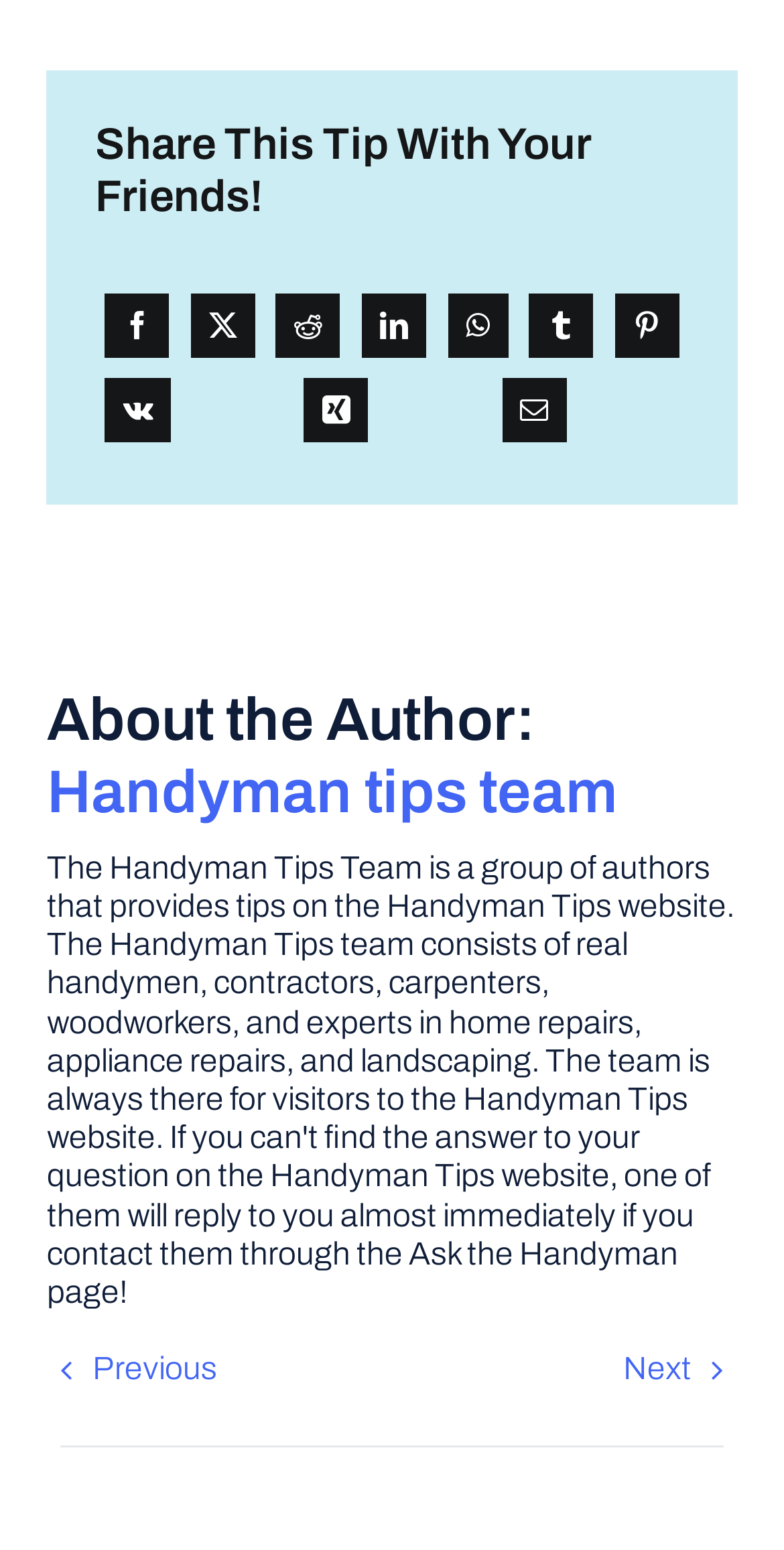Locate the bounding box coordinates of the element to click to perform the following action: 'Read about the author'. The coordinates should be given as four float values between 0 and 1, in the form of [left, top, right, bottom].

[0.06, 0.49, 0.788, 0.532]